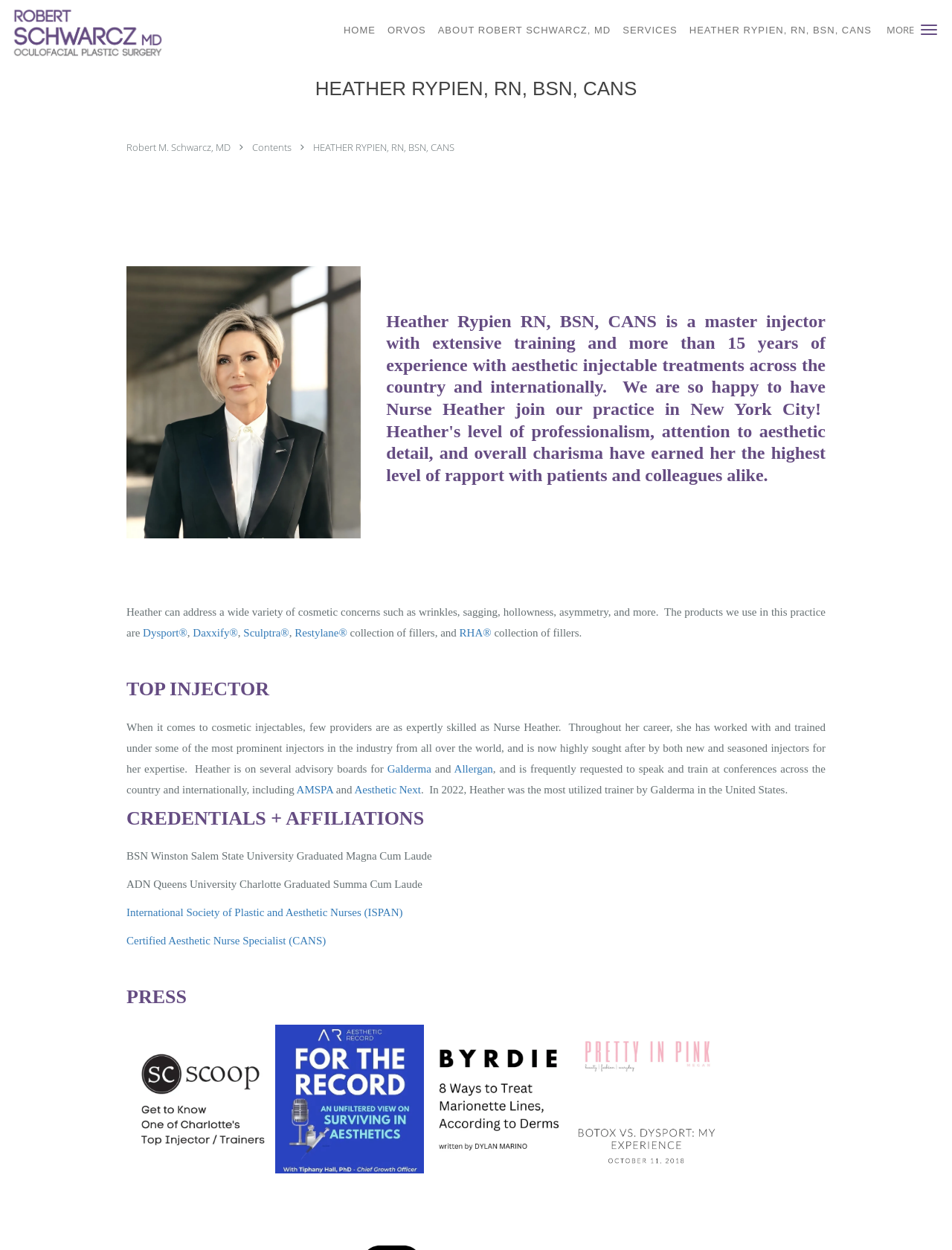What is one of the products used in this practice?
Use the screenshot to answer the question with a single word or phrase.

Dysport